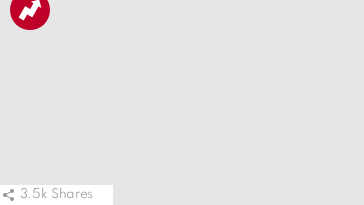How many shares does the content have?
Provide a detailed and well-explained answer to the question.

The question asks about the number of shares associated with the content. The caption mentions a 'text statistic showing 3.5k Shares', which directly provides the answer to the question.